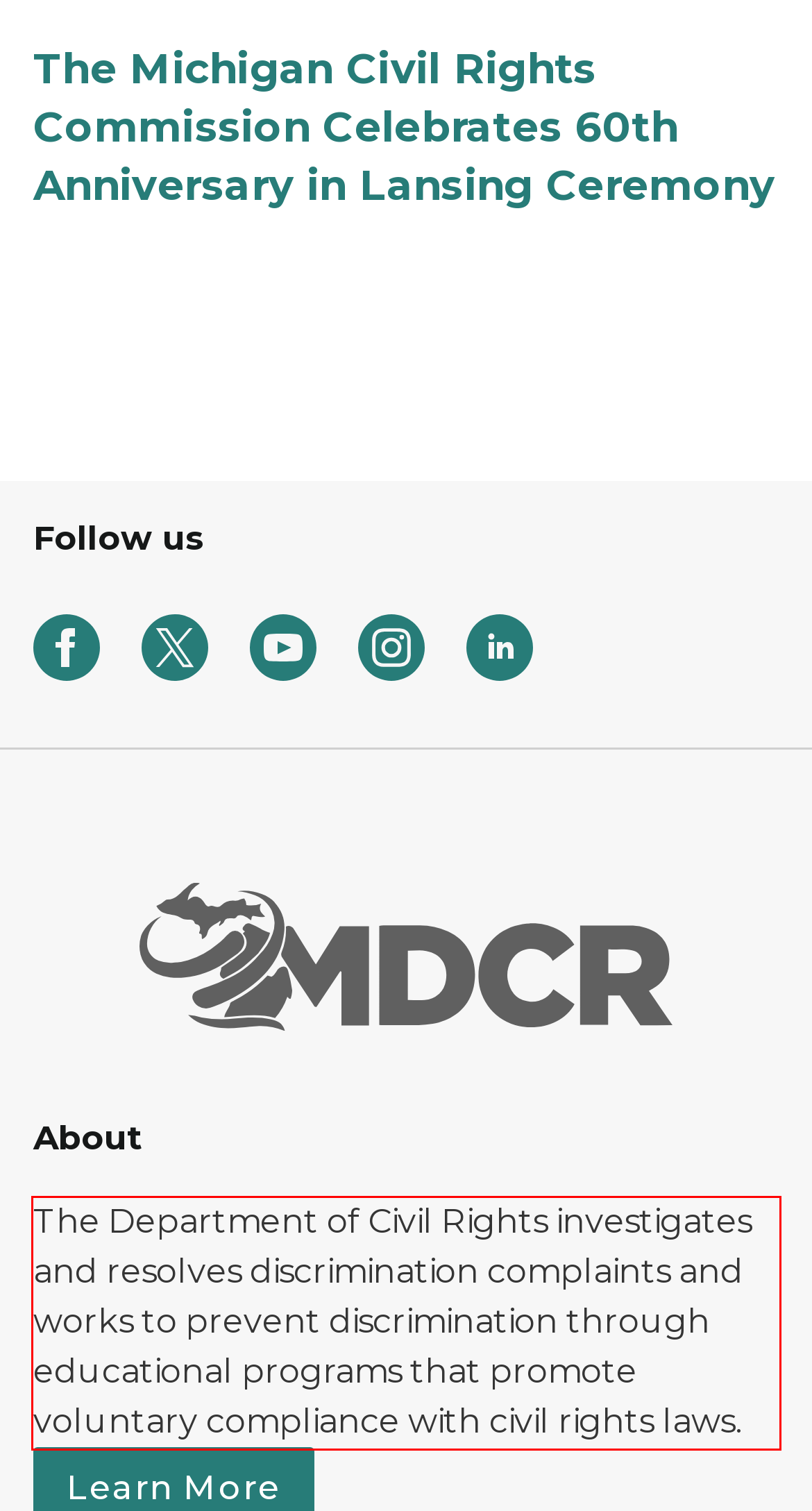You have a screenshot of a webpage with a red bounding box. Use OCR to generate the text contained within this red rectangle.

The Department of Civil Rights investigates and resolves discrimination complaints and works to prevent discrimination through educational programs that promote voluntary compliance with civil rights laws.